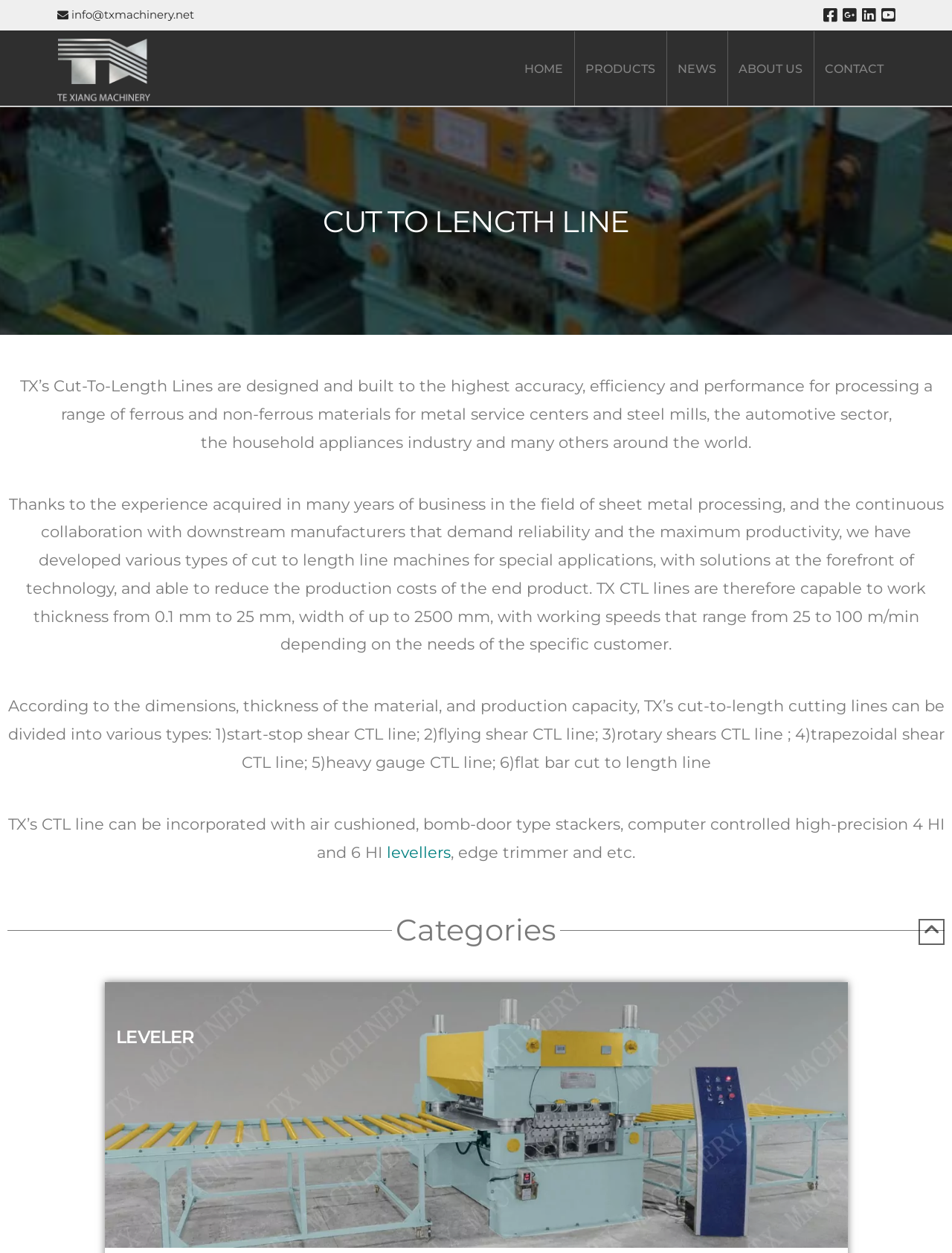Answer the question with a single word or phrase: 
What is the company name?

TE XIANG MACHINERY